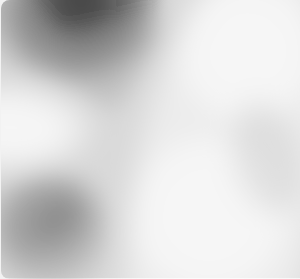What is the purpose of the Rokid Air AR Glasses?
Using the image as a reference, answer the question in detail.

According to the caption, the Rokid Air AR Glasses are designed to enhance everyday tasks through augmented reality, making them ideal for tech enthusiasts looking to integrate AR into their daily lives.